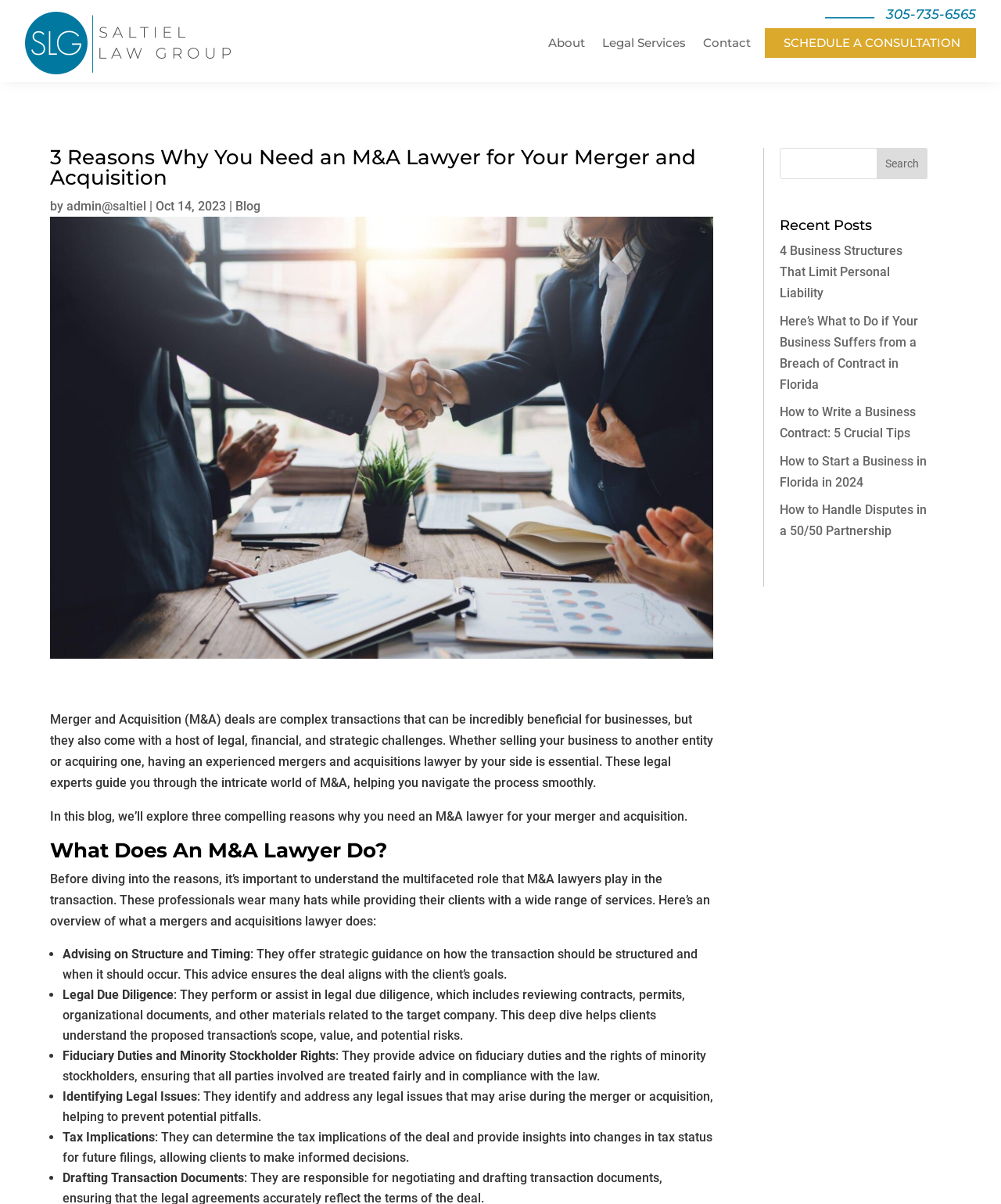Find the bounding box coordinates of the area to click in order to follow the instruction: "Read the 'Recent Posts'".

[0.779, 0.181, 0.927, 0.199]